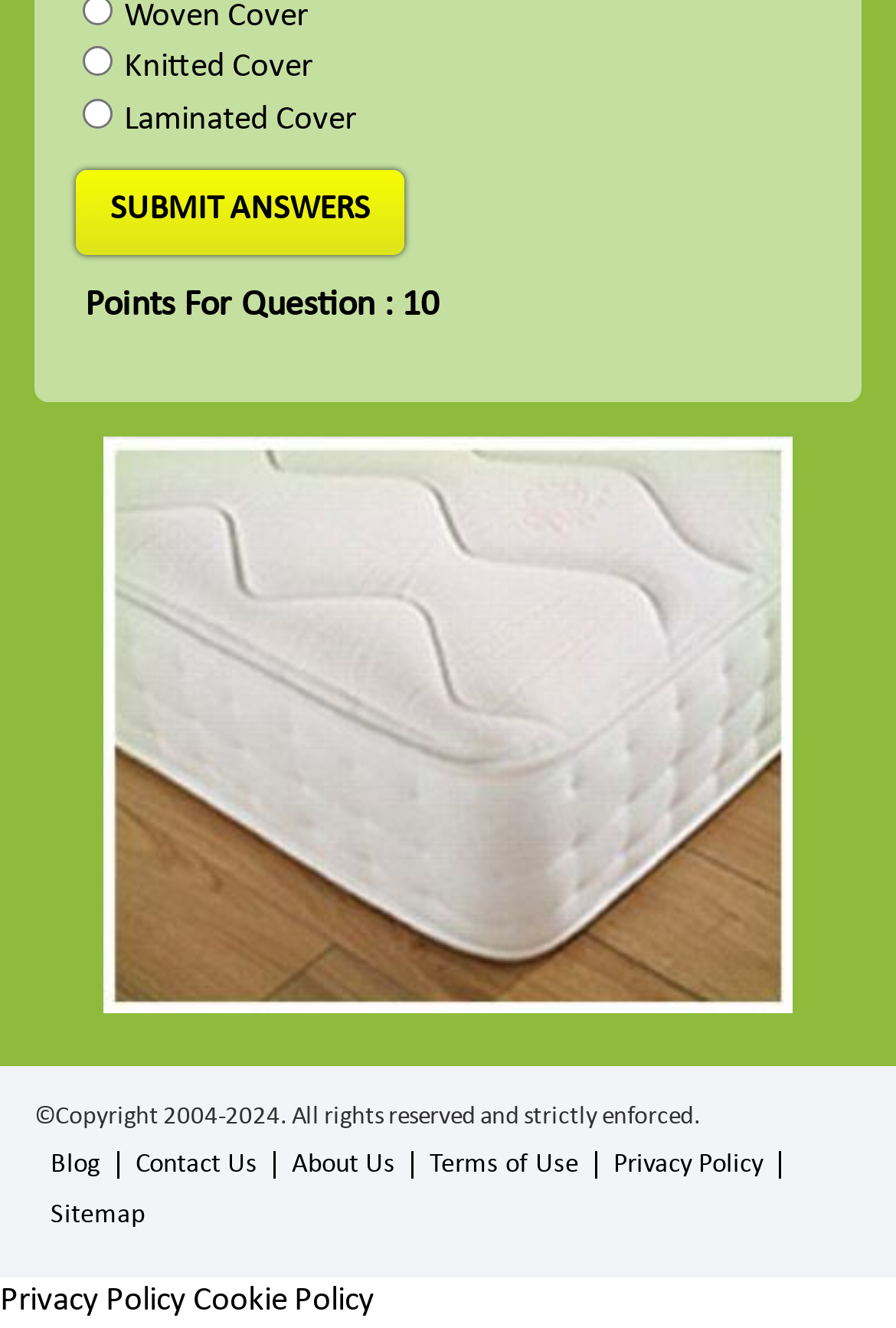Extract the bounding box coordinates of the UI element described: "wegmans cbd gummies". Provide the coordinates in the format [left, top, right, bottom] with values ranging from 0 to 1.

None